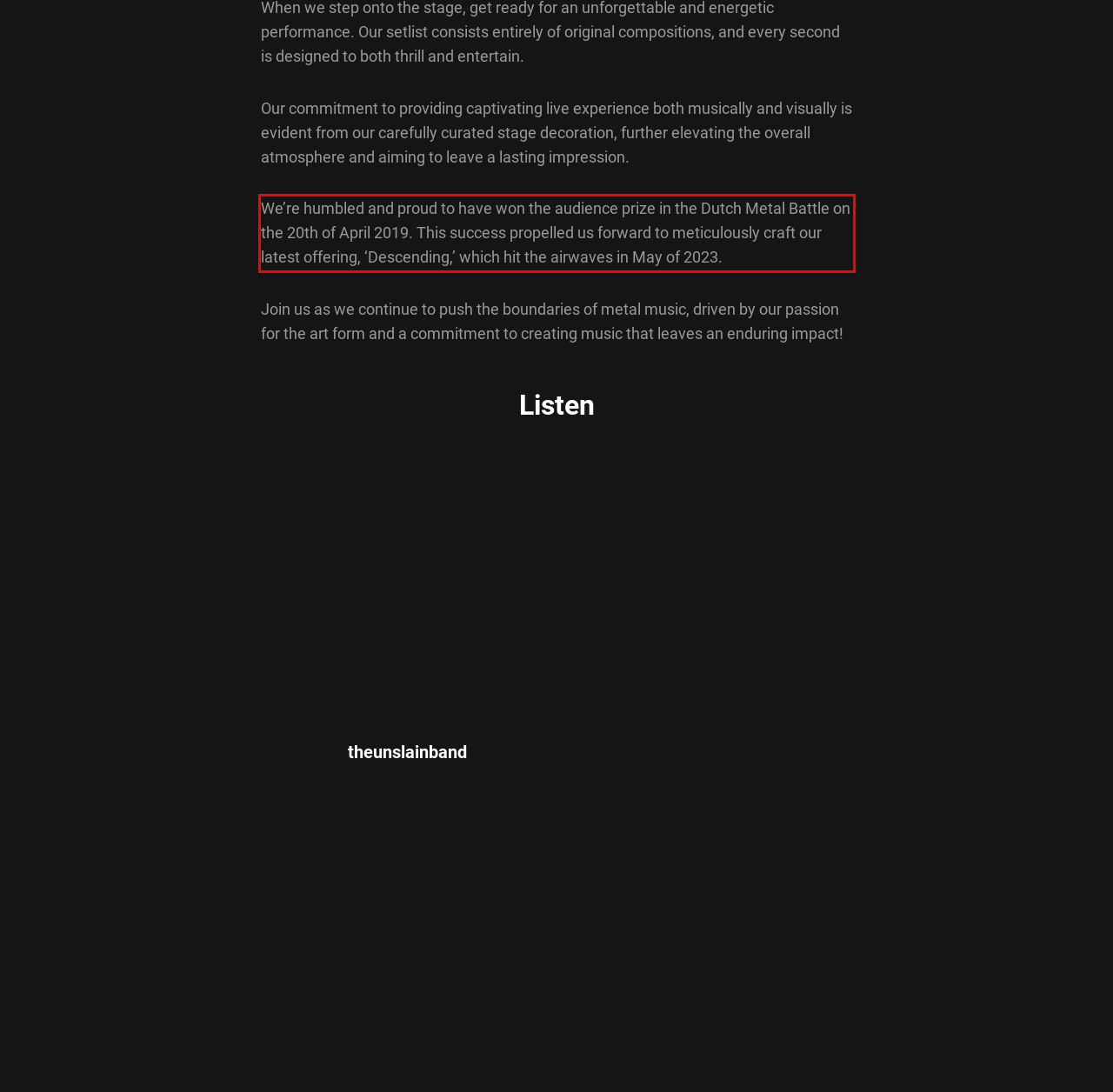You are provided with a screenshot of a webpage containing a red bounding box. Please extract the text enclosed by this red bounding box.

We’re humbled and proud to have won the audience prize in the Dutch Metal Battle on the 20th of April 2019. This success propelled us forward to meticulously craft our latest offering, ‘Descending,’ which hit the airwaves in May of 2023.